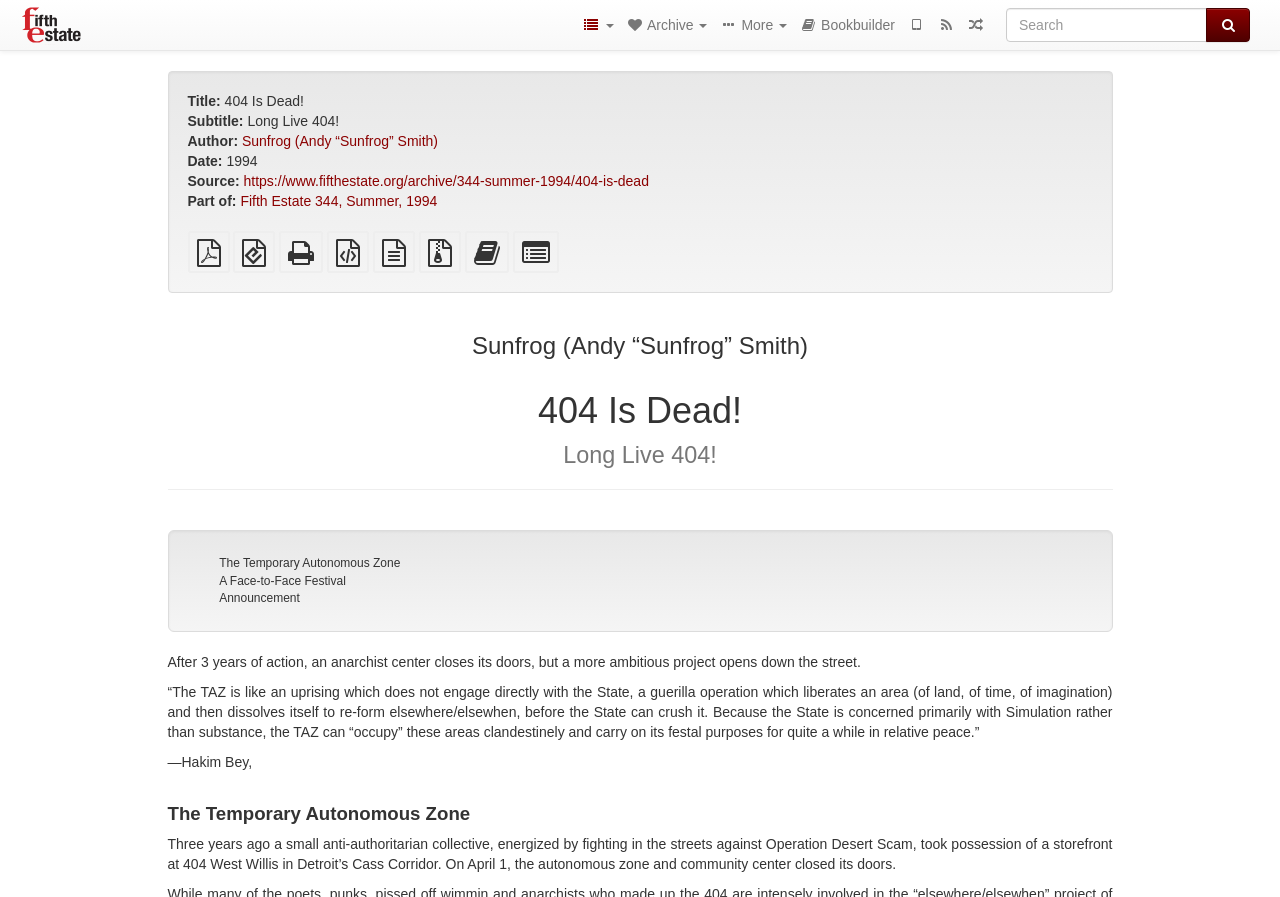Please identify the bounding box coordinates of the area that needs to be clicked to follow this instruction: "Read the article by Sunfrog (Andy “Sunfrog” Smith)".

[0.189, 0.148, 0.342, 0.166]